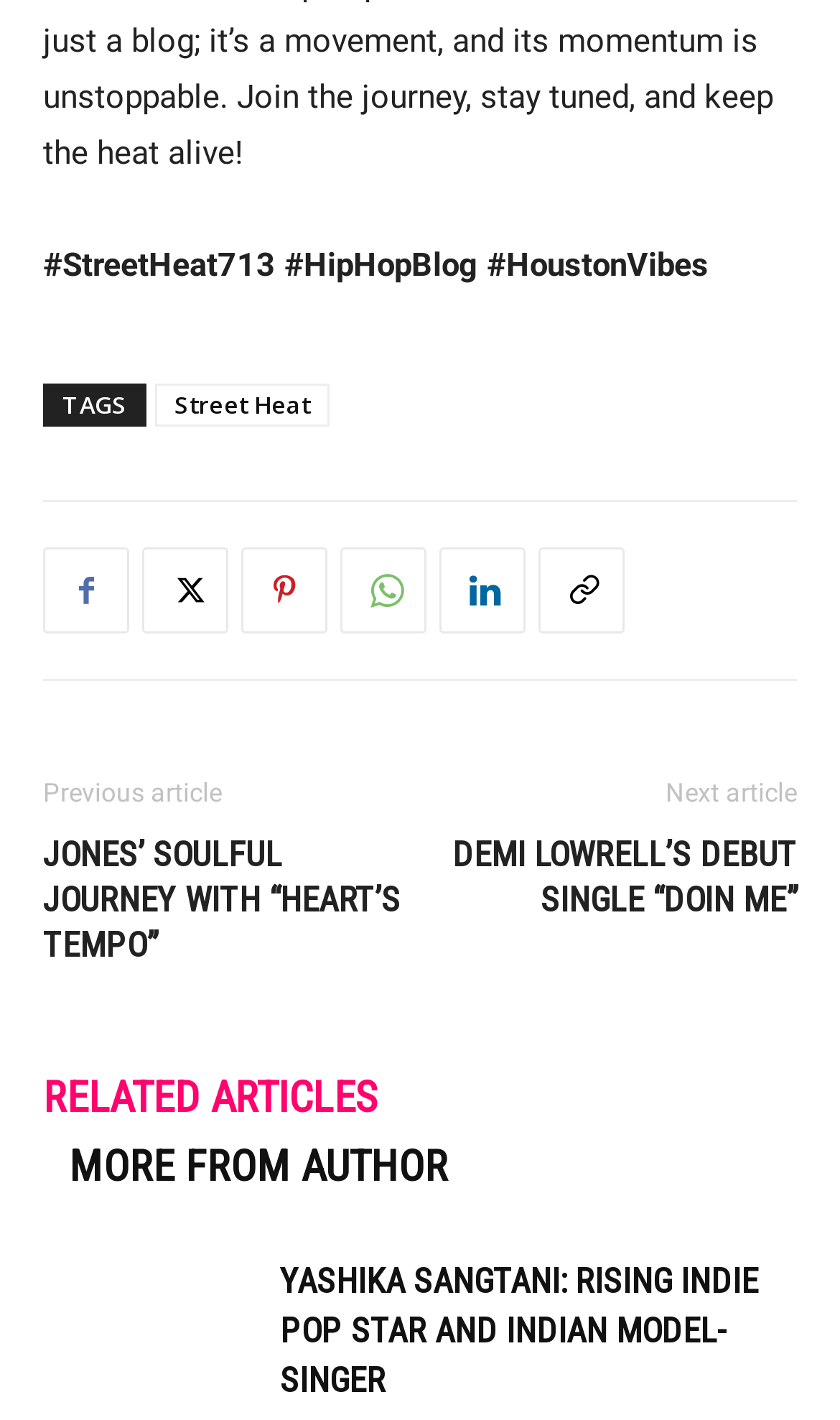Identify the bounding box coordinates for the UI element described as: "Pinterest". The coordinates should be provided as four floats between 0 and 1: [left, top, right, bottom].

[0.287, 0.386, 0.39, 0.447]